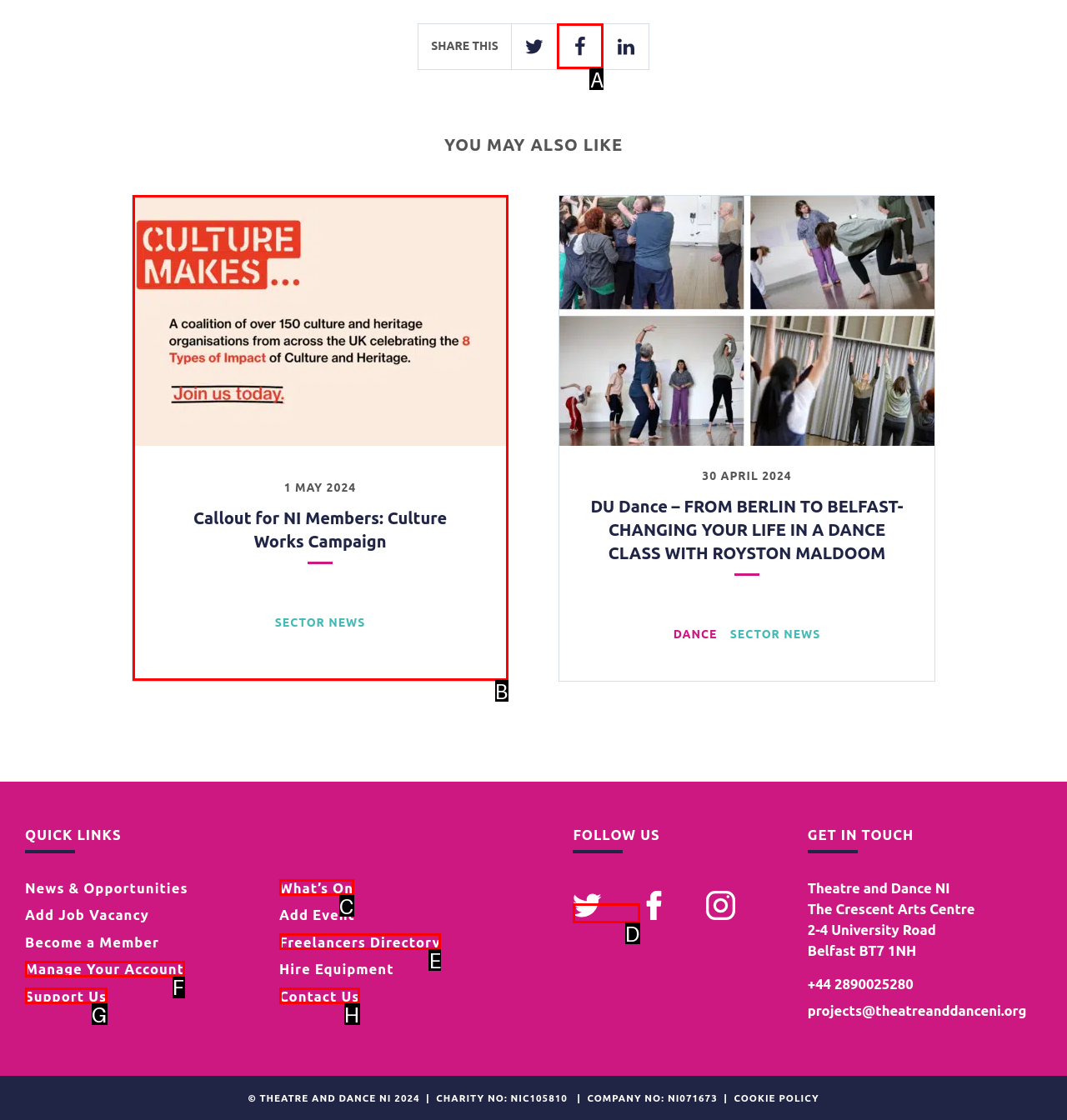Identify the UI element that best fits the description: What’s On
Respond with the letter representing the correct option.

C